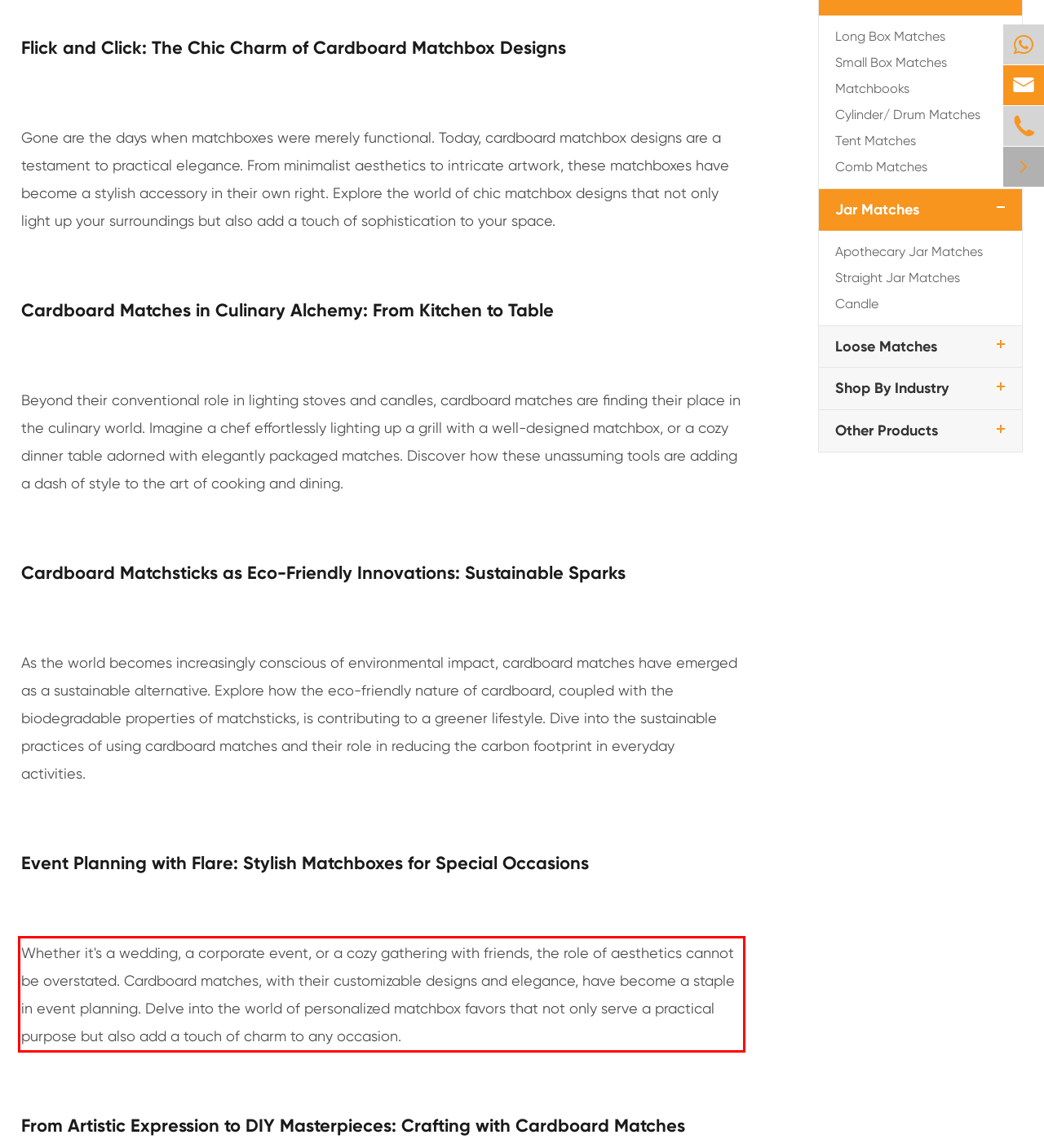Given a screenshot of a webpage with a red bounding box, please identify and retrieve the text inside the red rectangle.

Whether it's a wedding, a corporate event, or a cozy gathering with friends, the role of aesthetics cannot be overstated. Cardboard matches, with their customizable designs and elegance, have become a staple in event planning. Delve into the world of personalized matchbox favors that not only serve a practical purpose but also add a touch of charm to any occasion.